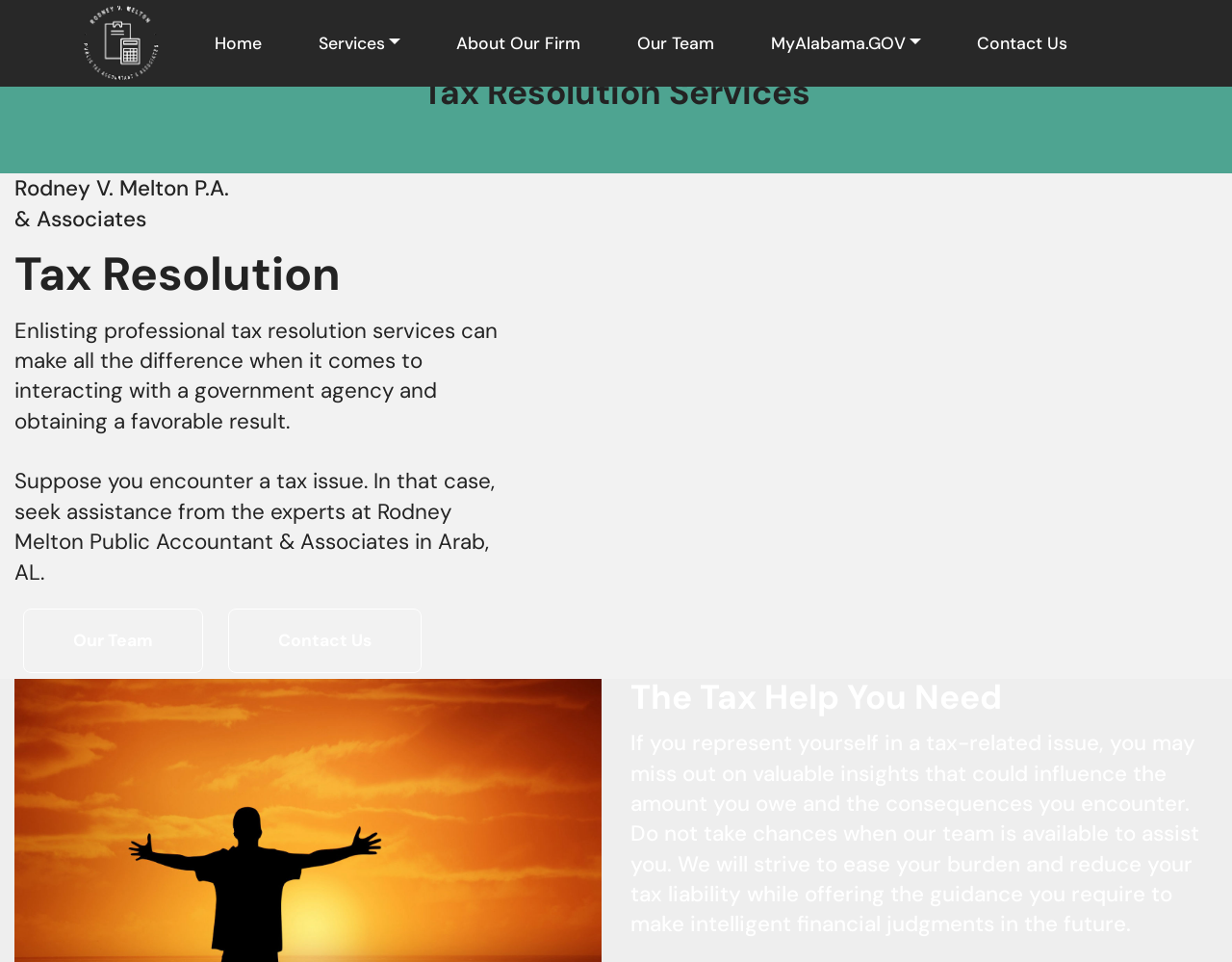What is the name of the tax services firm?
Answer the question with a detailed explanation, including all necessary information.

I found the answer by looking at the heading element with the text 'Rodney V. Melton P.A. & Associates' which is likely to be the name of the firm.